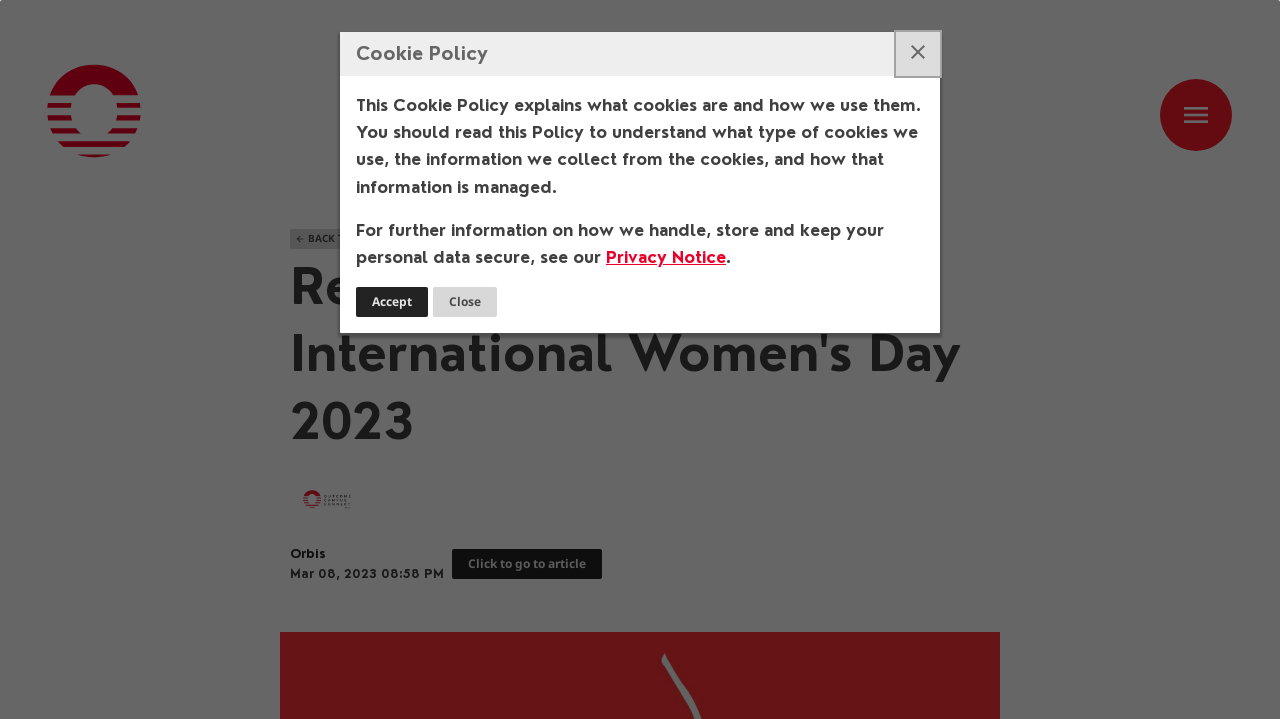Bounding box coordinates are specified in the format (top-left x, top-left y, bottom-right x, bottom-right y). All values are floating point numbers bounded between 0 and 1. Please provide the bounding box coordinate of the region this sentence describes: name="comment" placeholder="Comment:"

None